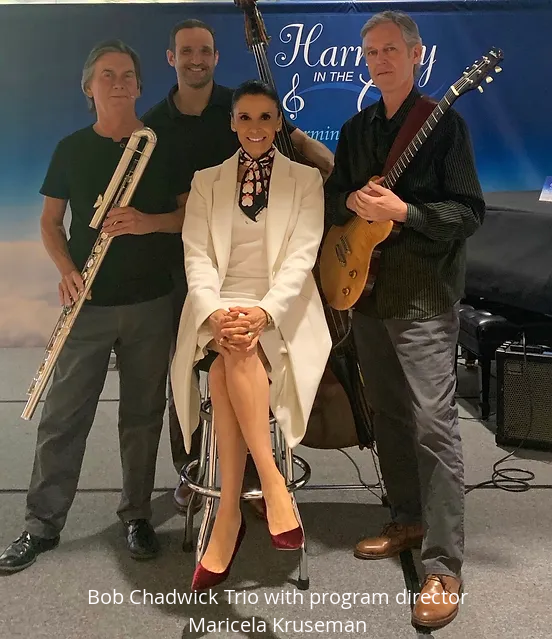Answer this question using a single word or a brief phrase:
What is the purpose of the 'Harmony in the Air' program?

Enriching airport ambiance